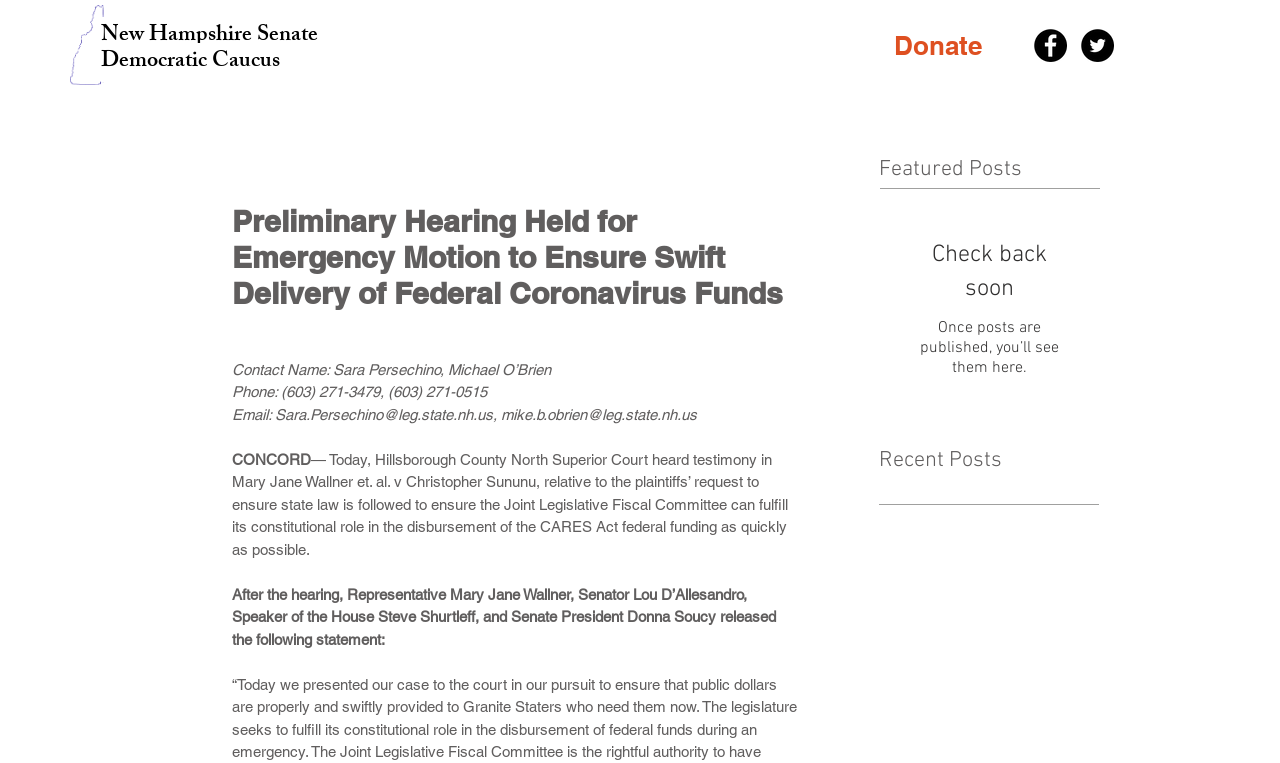Use one word or a short phrase to answer the question provided: 
What is the role of Representative Mary Jane Wallner?

Plaintiff